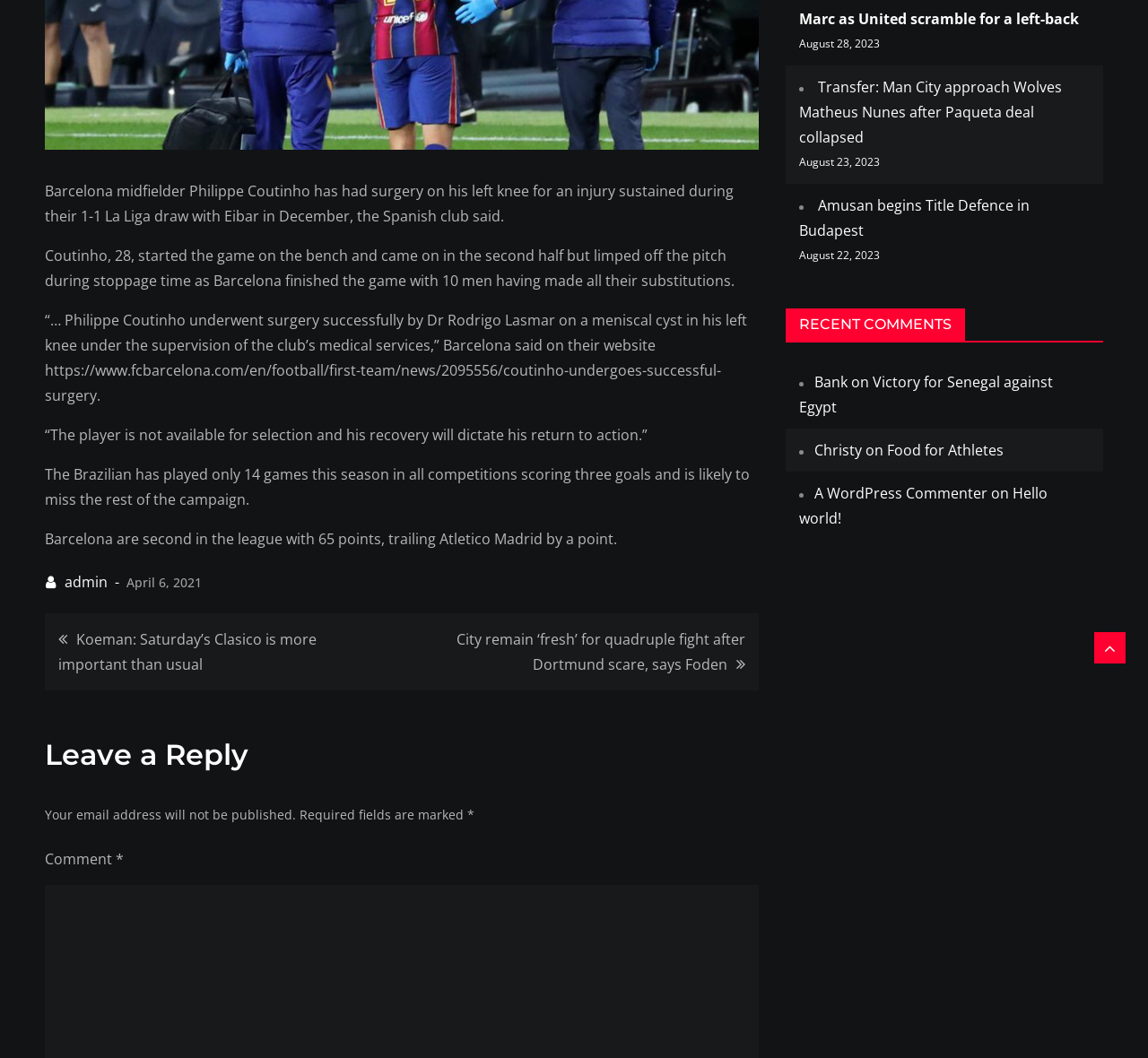From the element description: "admin", extract the bounding box coordinates of the UI element. The coordinates should be expressed as four float numbers between 0 and 1, in the order [left, top, right, bottom].

[0.04, 0.541, 0.094, 0.559]